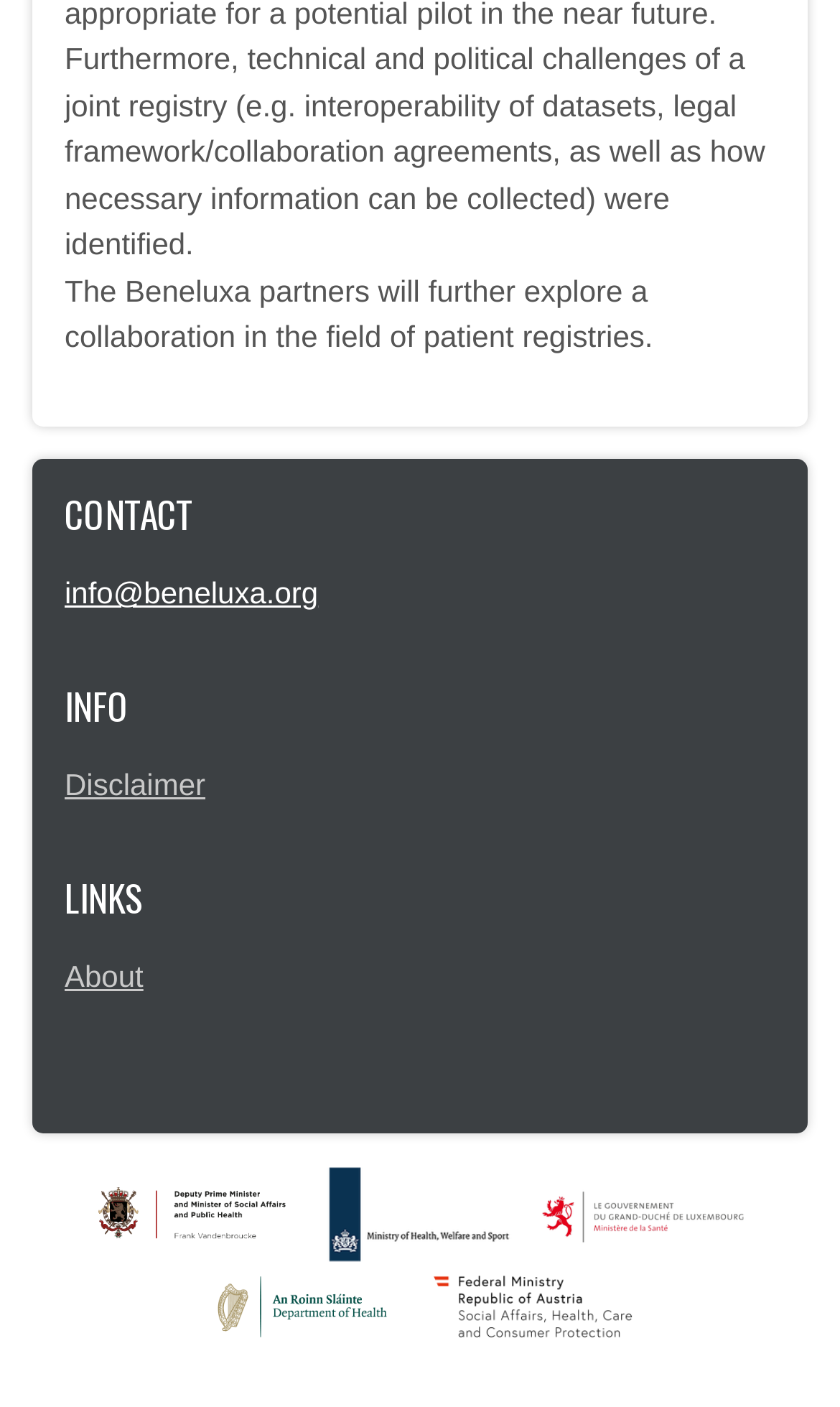What is the disclaimer link present on the webpage?
Use the image to answer the question with a single word or phrase.

Disclaimer